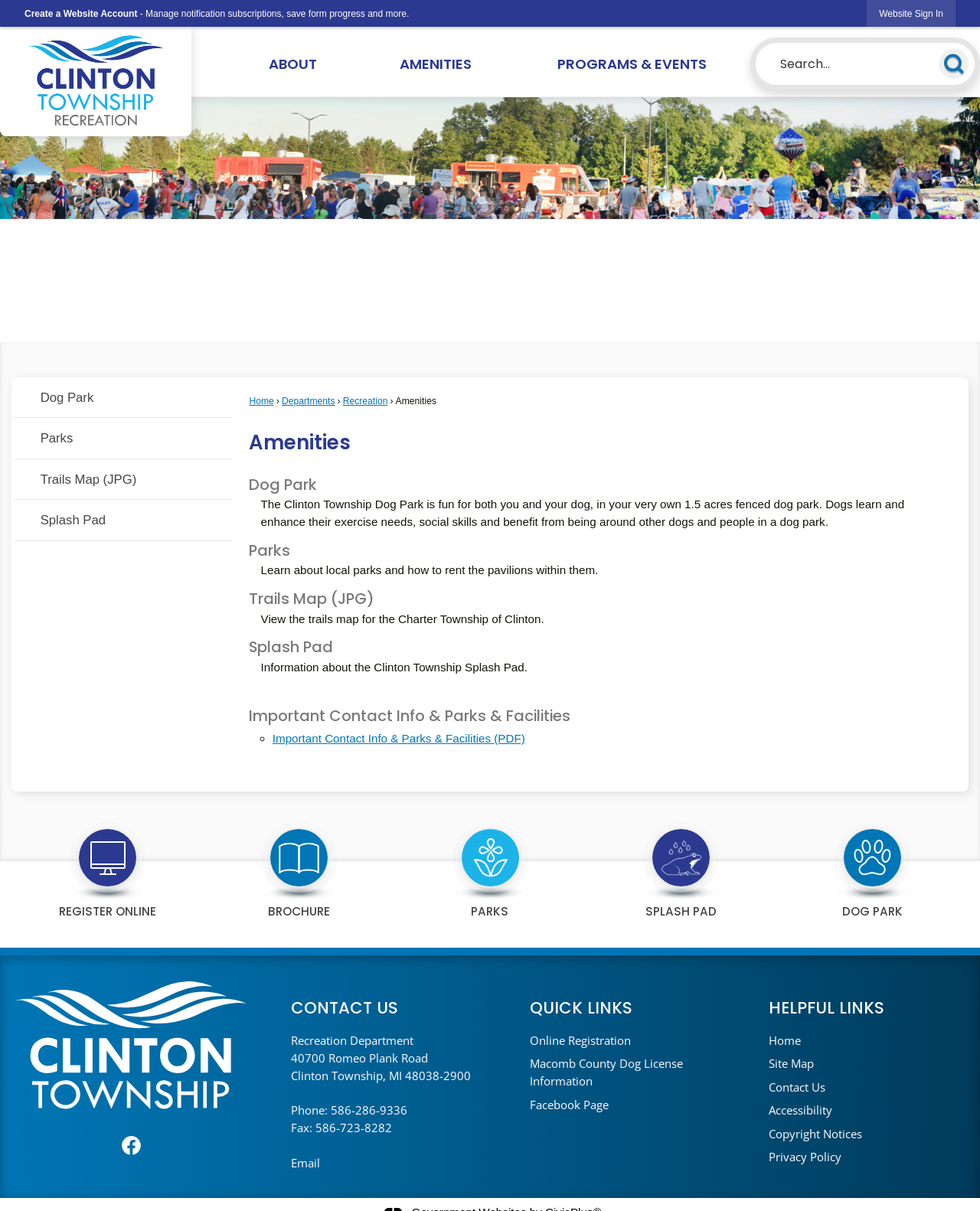Summarize the webpage with intricate details.

The webpage is about the amenities offered by Clinton Township, Michigan. At the top, there is a navigation menu with links to "Home", "Departments", "Recreation", and "Amenities". Below this menu, there is a heading that reads "Amenities" and a brief description of the township's parks.

The main content of the page is divided into three sections: "Pages", "Related Documents", and a menu with links to specific amenities. The "Pages" section has a menu with links to "Dog Park", "Parks", "Trails Map (JPG) Opens in new window", and "Splash Pad". Each of these links has a brief description of the corresponding amenity.

The "Related Documents" section has a heading that reads "Important Contact Info & Parks & Facilities" and a link to a PDF document with the same title. Below this, there are four links to "REGISTER ONLINE", "BROCHURE", "PARKS", and "SPLASH PAD", each with a corresponding layout table.

The menu with links to specific amenities is located on the left side of the page and has links to "Dog Park", "Parks", "Trails Map (JPG) Opens in new window", and "Splash Pad". Each of these links has a corresponding image.

At the bottom of the page, there are three regions: "Info Advanced", "CONTACT US", and "QUICK LINKS". The "Info Advanced" region has an image of the Clinton Township logo. The "CONTACT US" region has a heading with the same title and contact information for the Recreation Department, including address, phone number, fax number, and email. The "QUICK LINKS" region has a heading with the same title and links to "Online Registration", "Macomb County Dog License Information", and "Facebook Page".

There are also several buttons and links throughout the page, including a "Search" button, a "Create a Website Account" button, and a "Website Sign In" button.